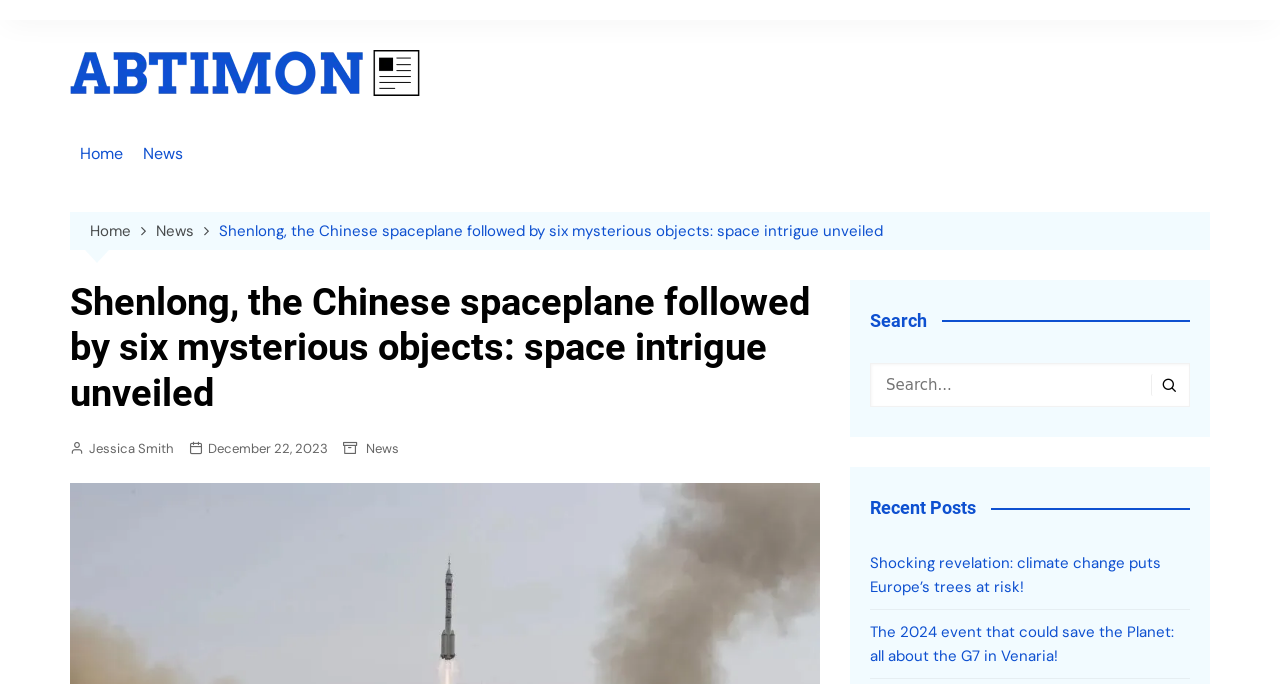Identify and provide the text content of the webpage's primary headline.

Shenlong, the Chinese spaceplane followed by six mysterious objects: space intrigue unveiled